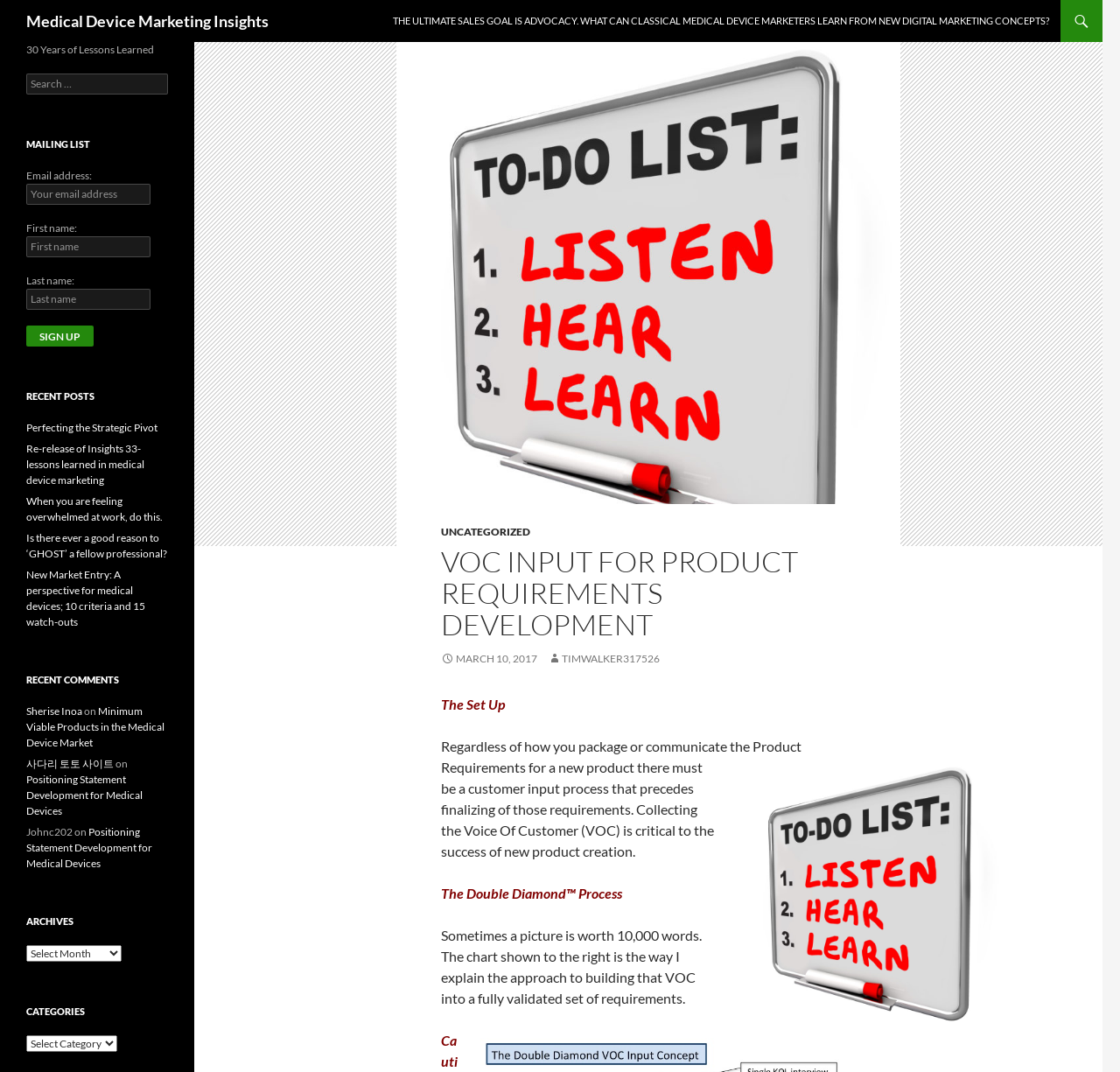Determine the main headline of the webpage and provide its text.

Medical Device Marketing Insights